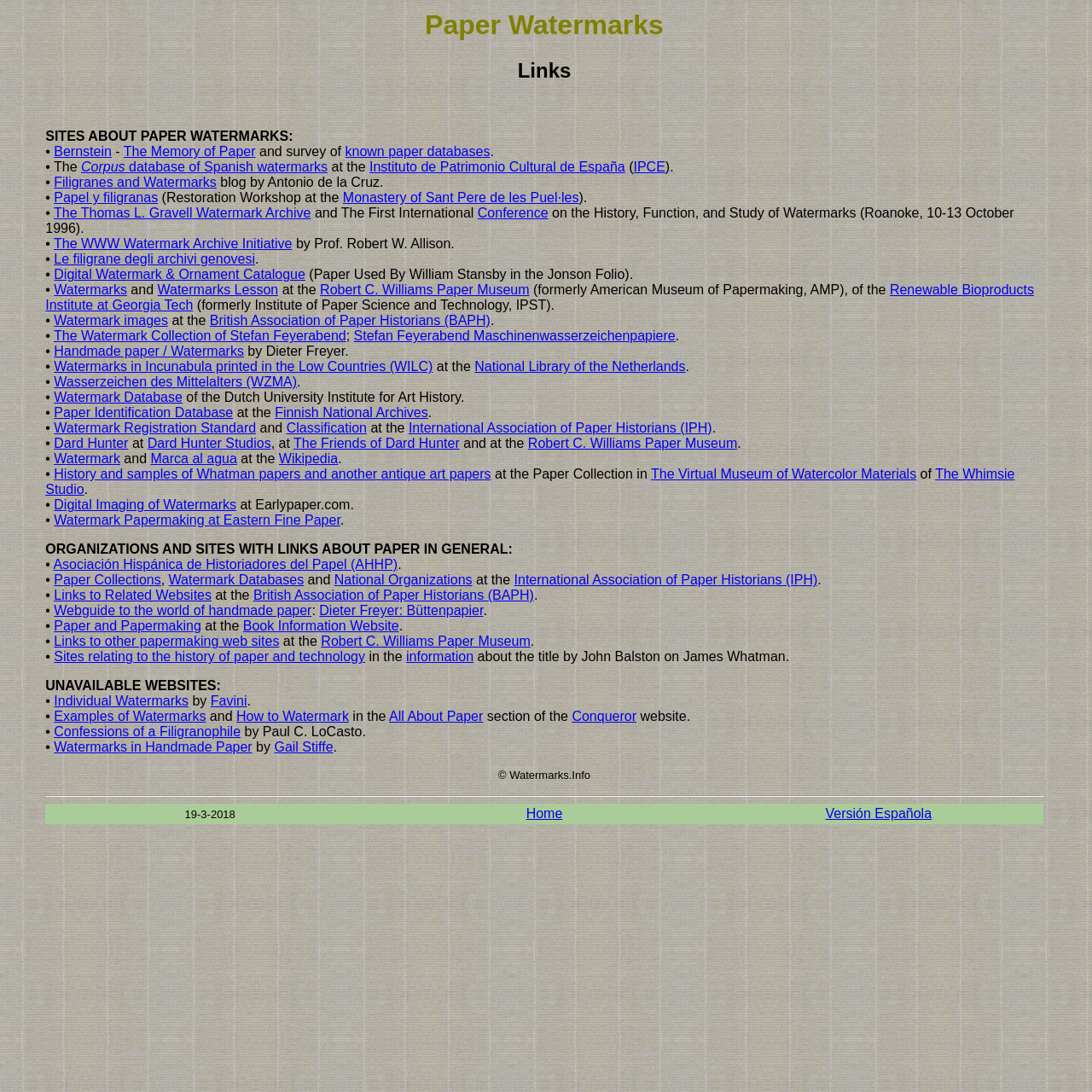Respond concisely with one word or phrase to the following query:
What is the name of the archive mentioned in the fifth link?

The Thomas L. Gravell Watermark Archive